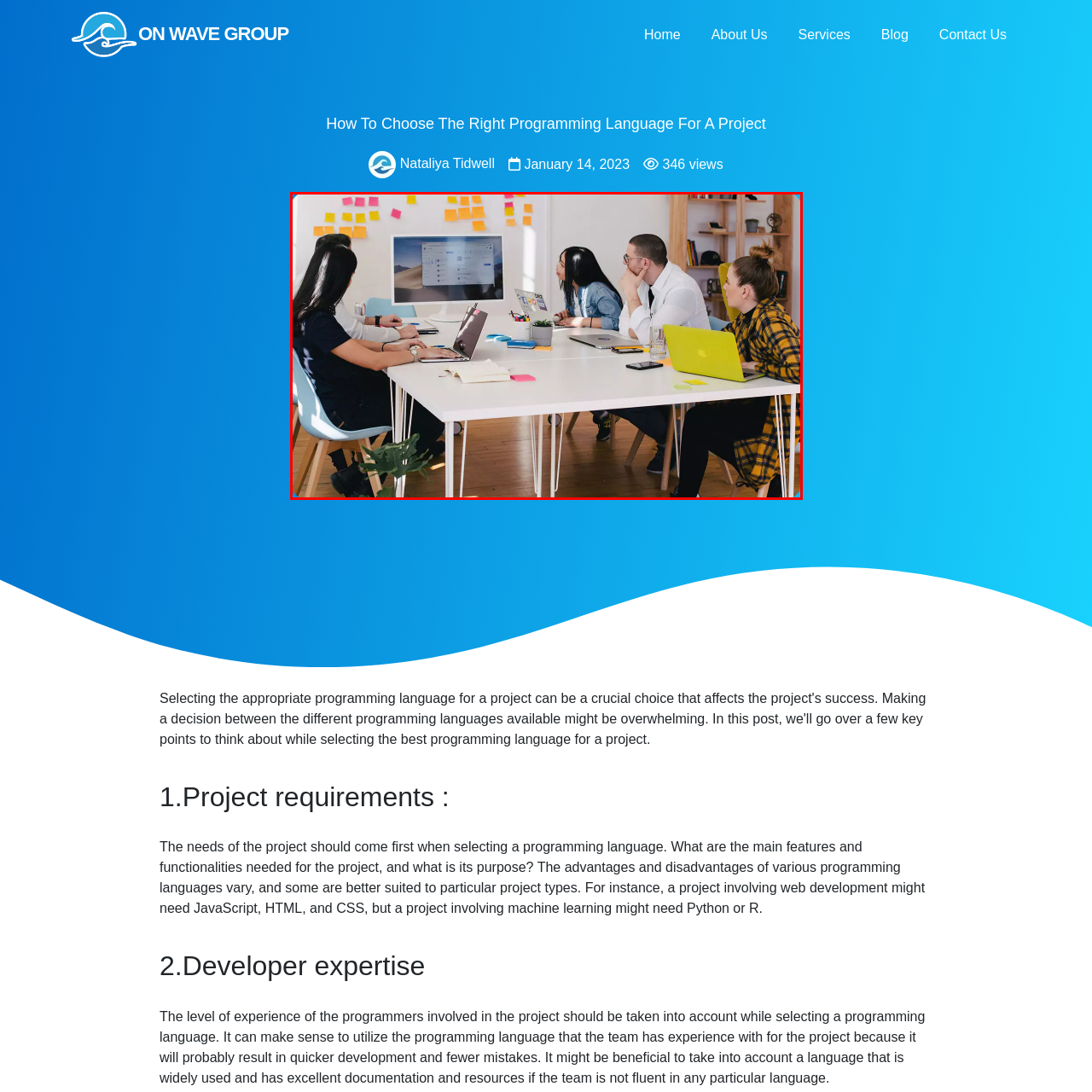Provide an elaborate description of the visual elements present in the image enclosed by the red boundary.

In a modern, collaborative workspace, a diverse group of six individuals is engaged in a focused discussion as they gather around a sleek, white table. Each member is equipped with a laptop, highlighting their commitment to a tech-driven project. A large monitor displays a digital interface, likely containing project data or design elements, drawing the group's attention. Behind them, vibrant sticky notes in various colors add a lively touch to the minimalist environment, suggesting brainstorming or project planning activities. The room, filled with natural light, fosters a dynamic yet professional atmosphere conducive to teamwork and innovation.